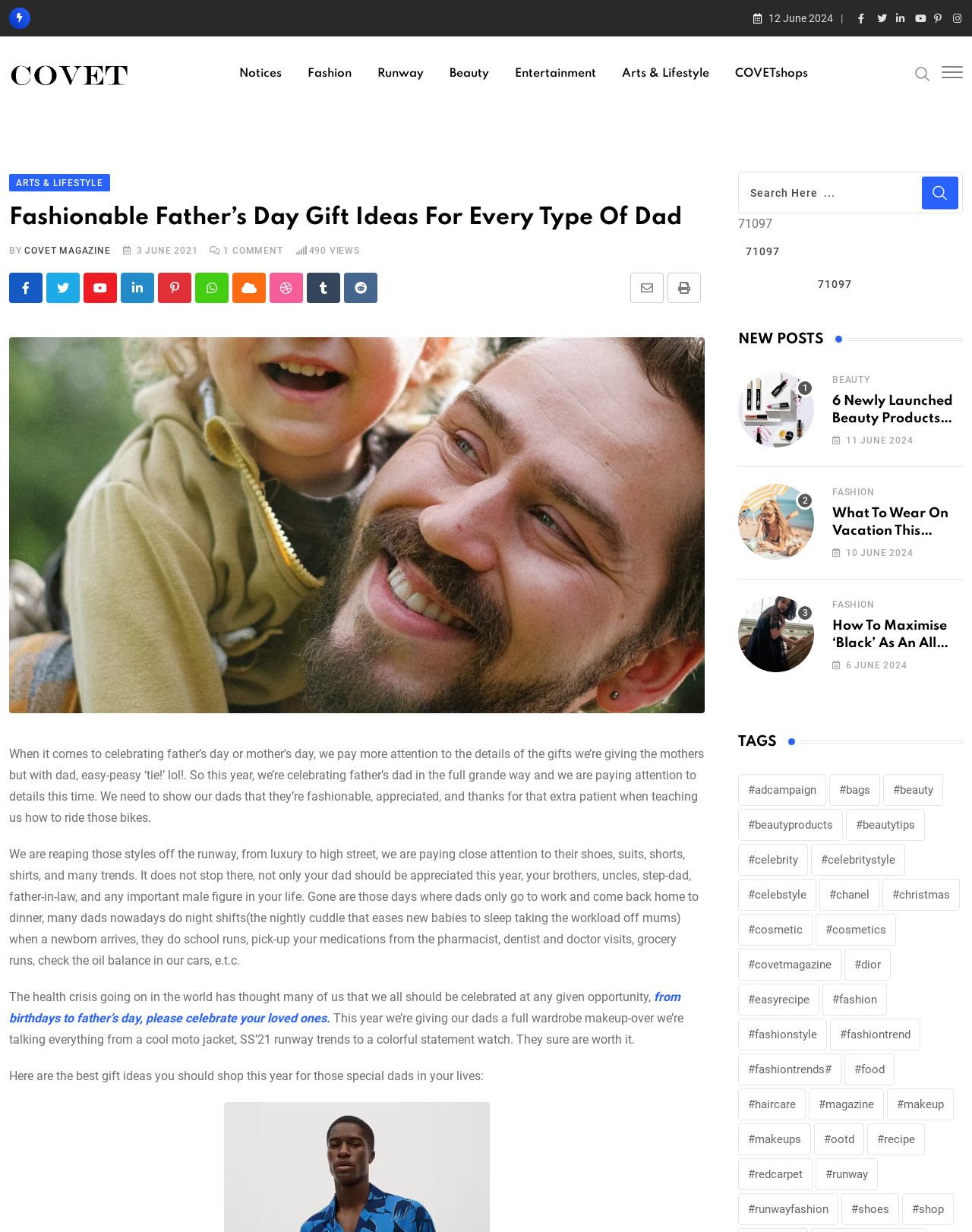Provide the bounding box coordinates of the HTML element described as: "Covet Magazine". The bounding box coordinates should be four float numbers between 0 and 1, i.e., [left, top, right, bottom].

[0.025, 0.199, 0.114, 0.208]